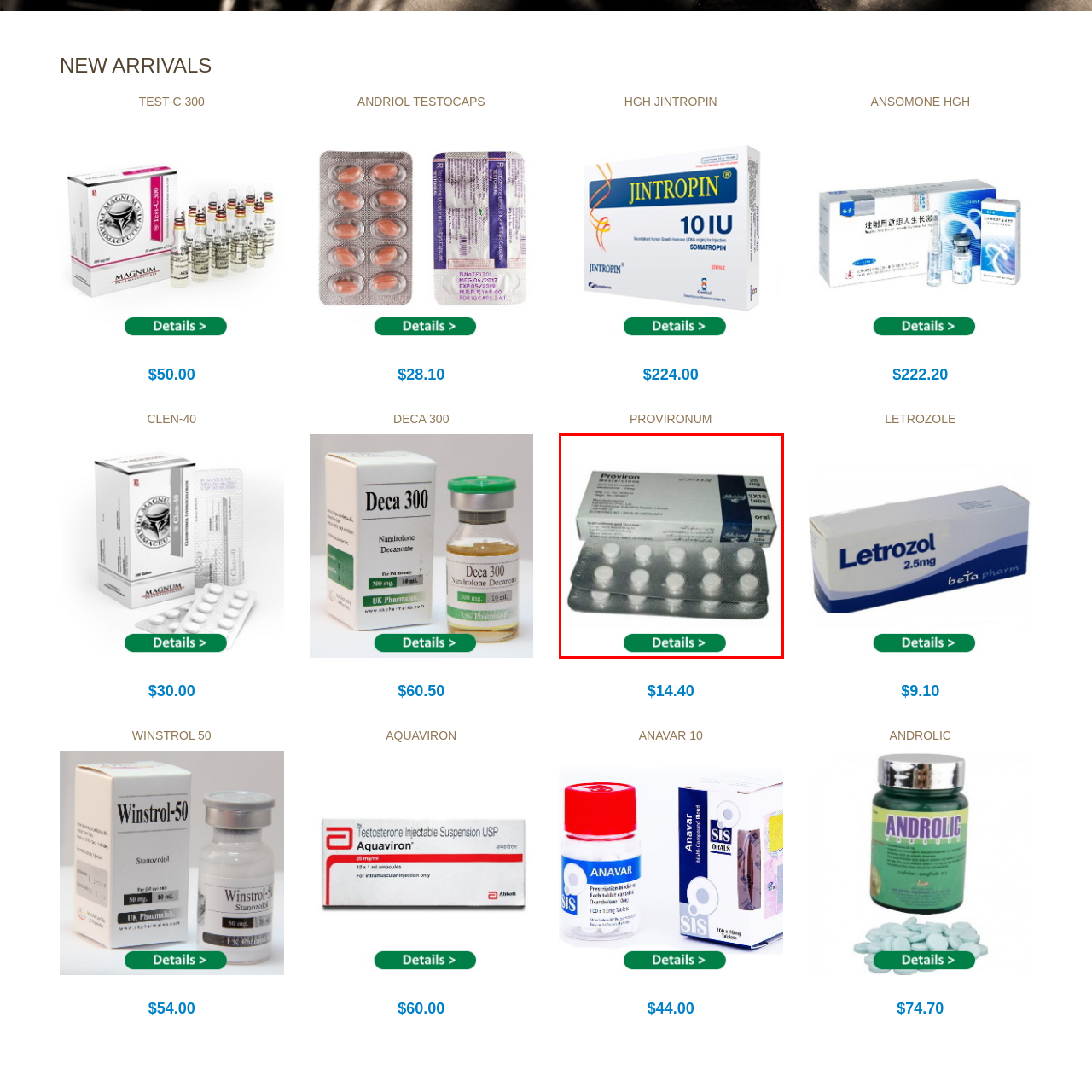Please look at the image within the red bounding box and provide a detailed answer to the following question based on the visual information: What is the color of the button in the foreground?

In the foreground of the image, there is a button labeled 'Details' which is green in color, inviting viewers to click for more information about the product.